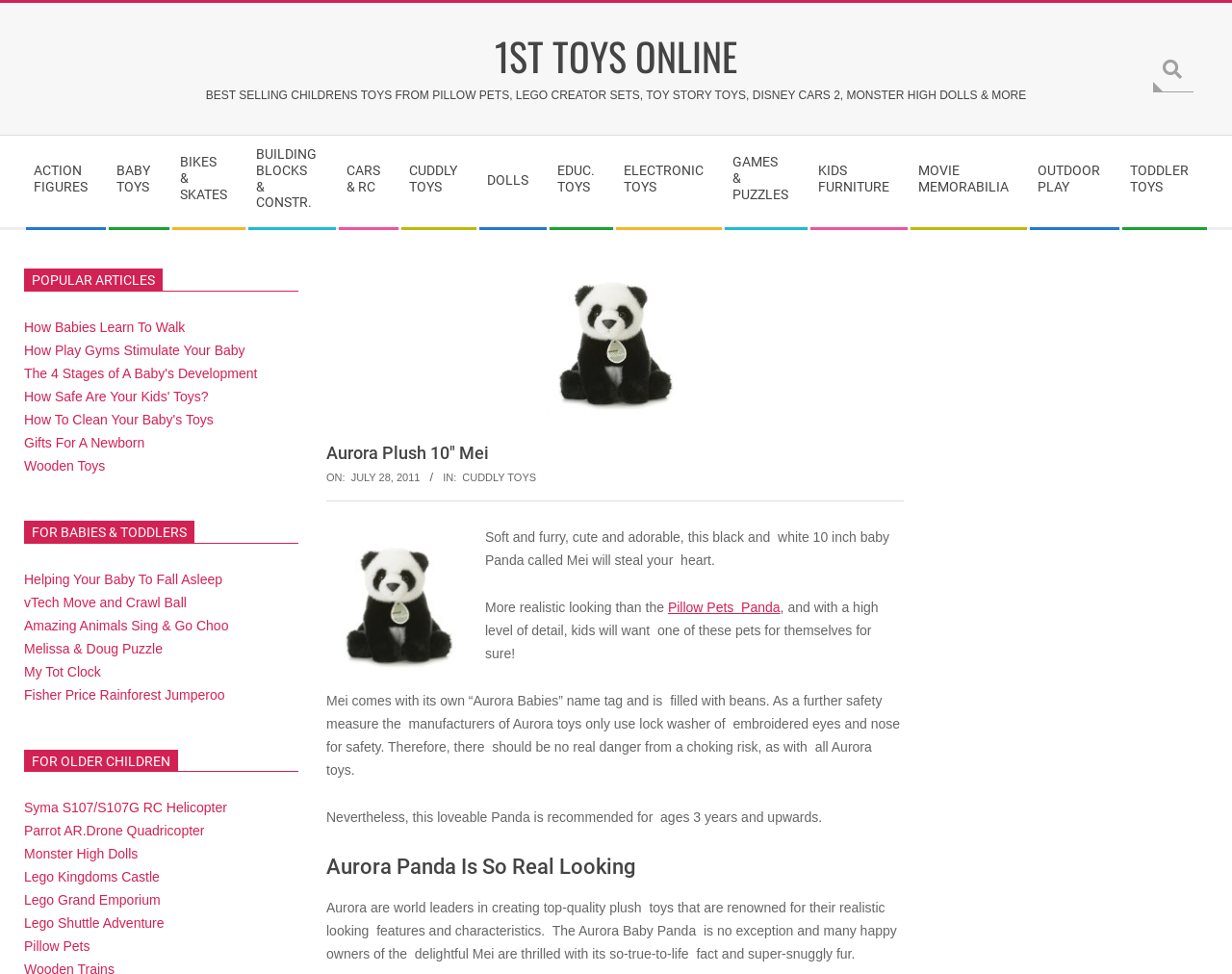Answer the question briefly using a single word or phrase: 
What is the feature of the Aurora toys?

realistic looking features